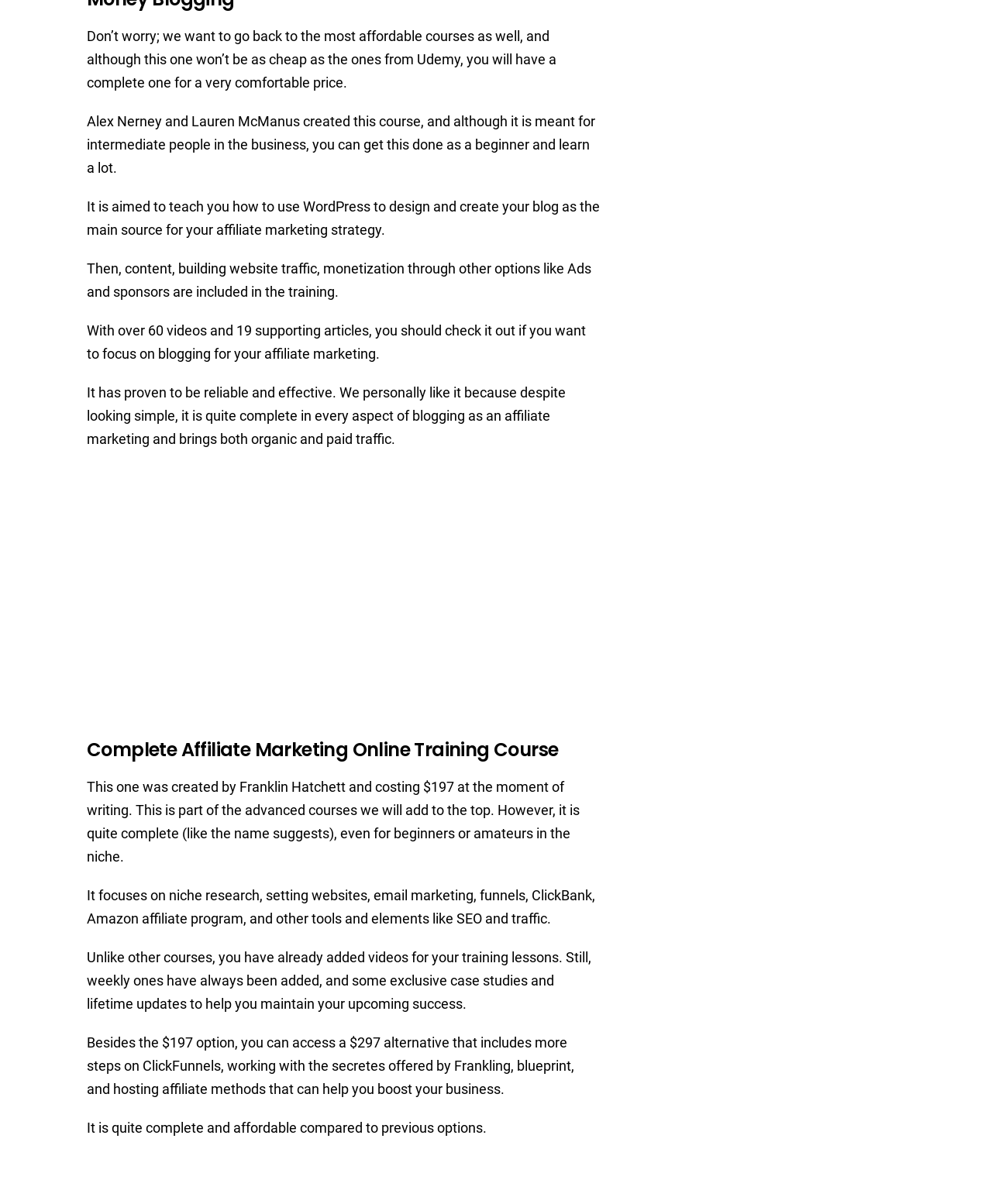Provide a one-word or one-phrase answer to the question:
What is the focus of the second course?

Niche research, setting websites, email marketing, funnels, ClickBank, Amazon affiliate program, and other tools and elements like SEO and traffic